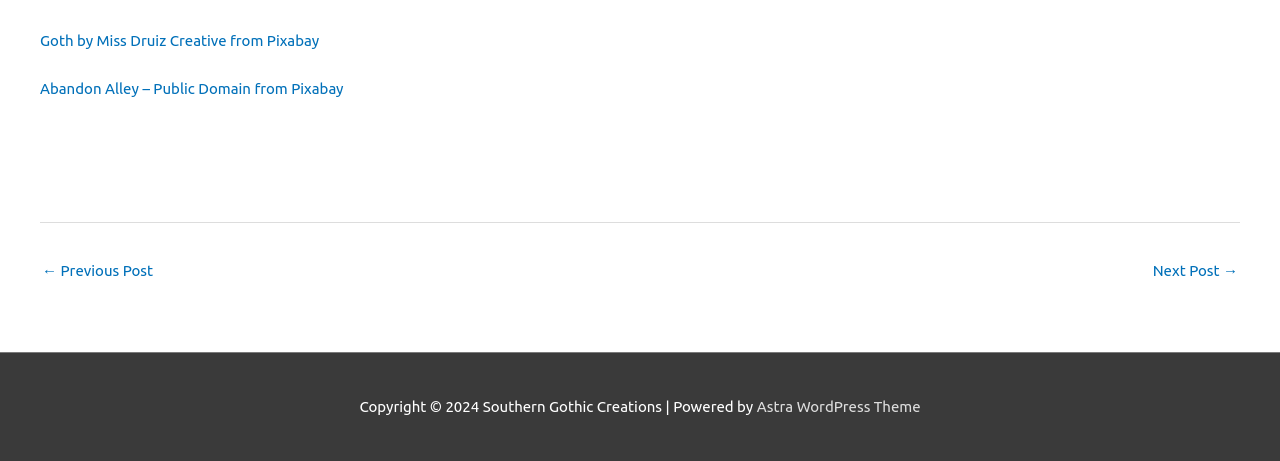Determine the bounding box for the described HTML element: "Astra WordPress Theme". Ensure the coordinates are four float numbers between 0 and 1 in the format [left, top, right, bottom].

[0.591, 0.863, 0.719, 0.9]